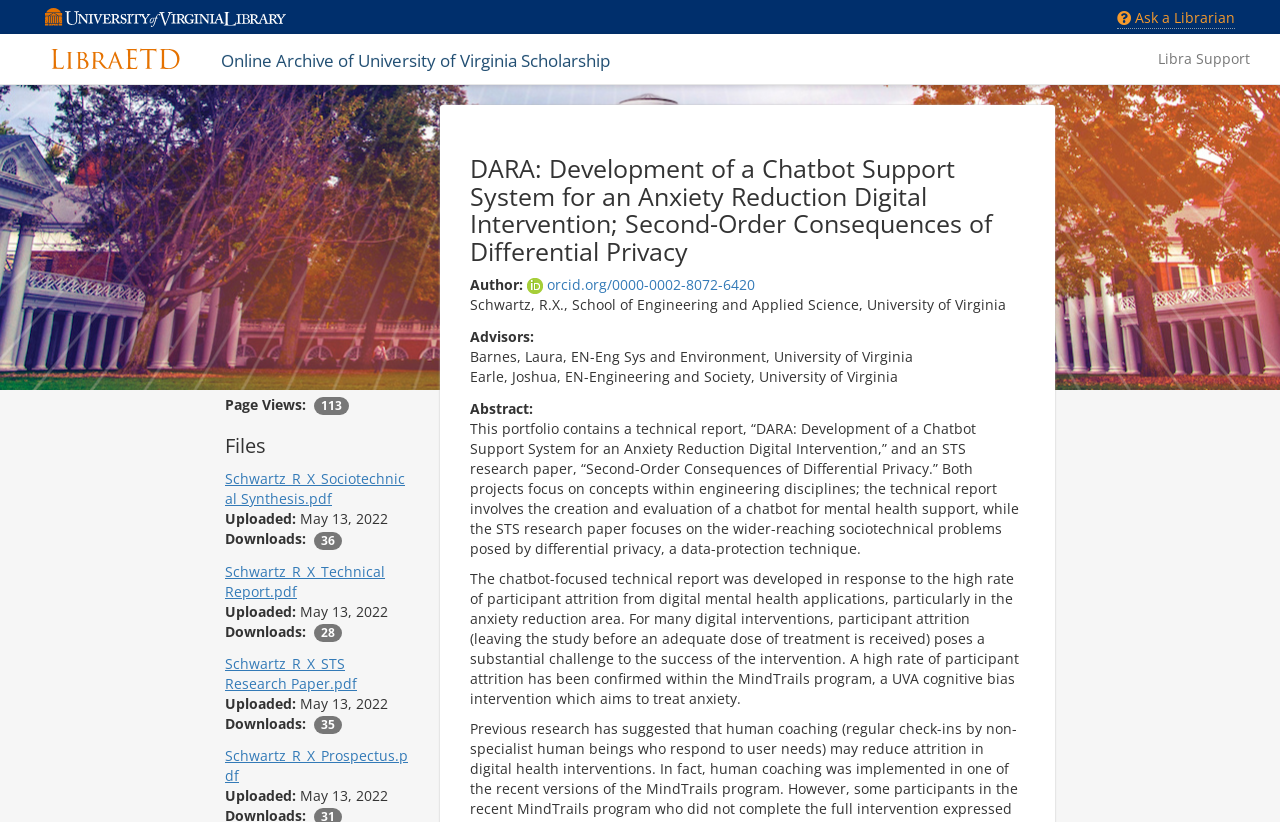Determine the bounding box coordinates of the target area to click to execute the following instruction: "View technical report."

[0.367, 0.189, 0.801, 0.322]